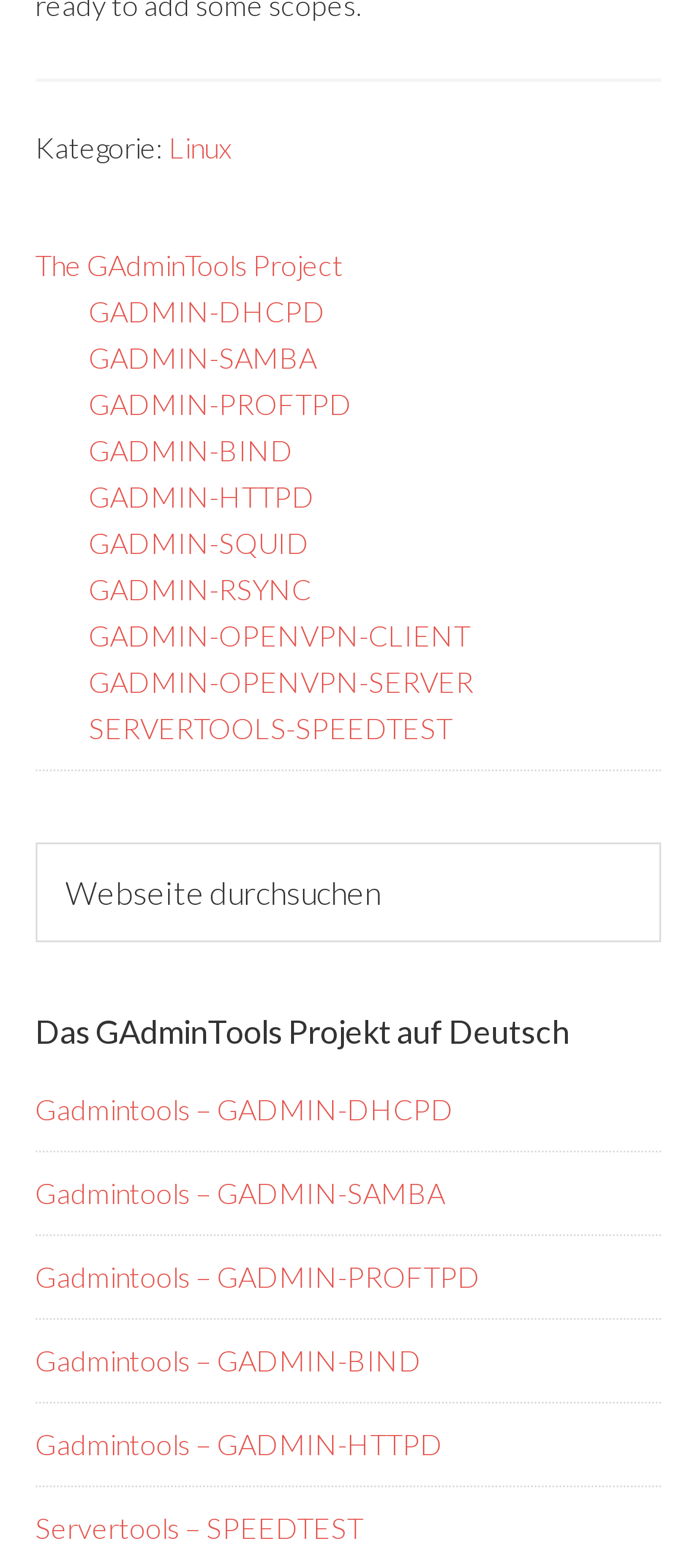Answer this question using a single word or a brief phrase:
How many sections are there on the webpage?

3